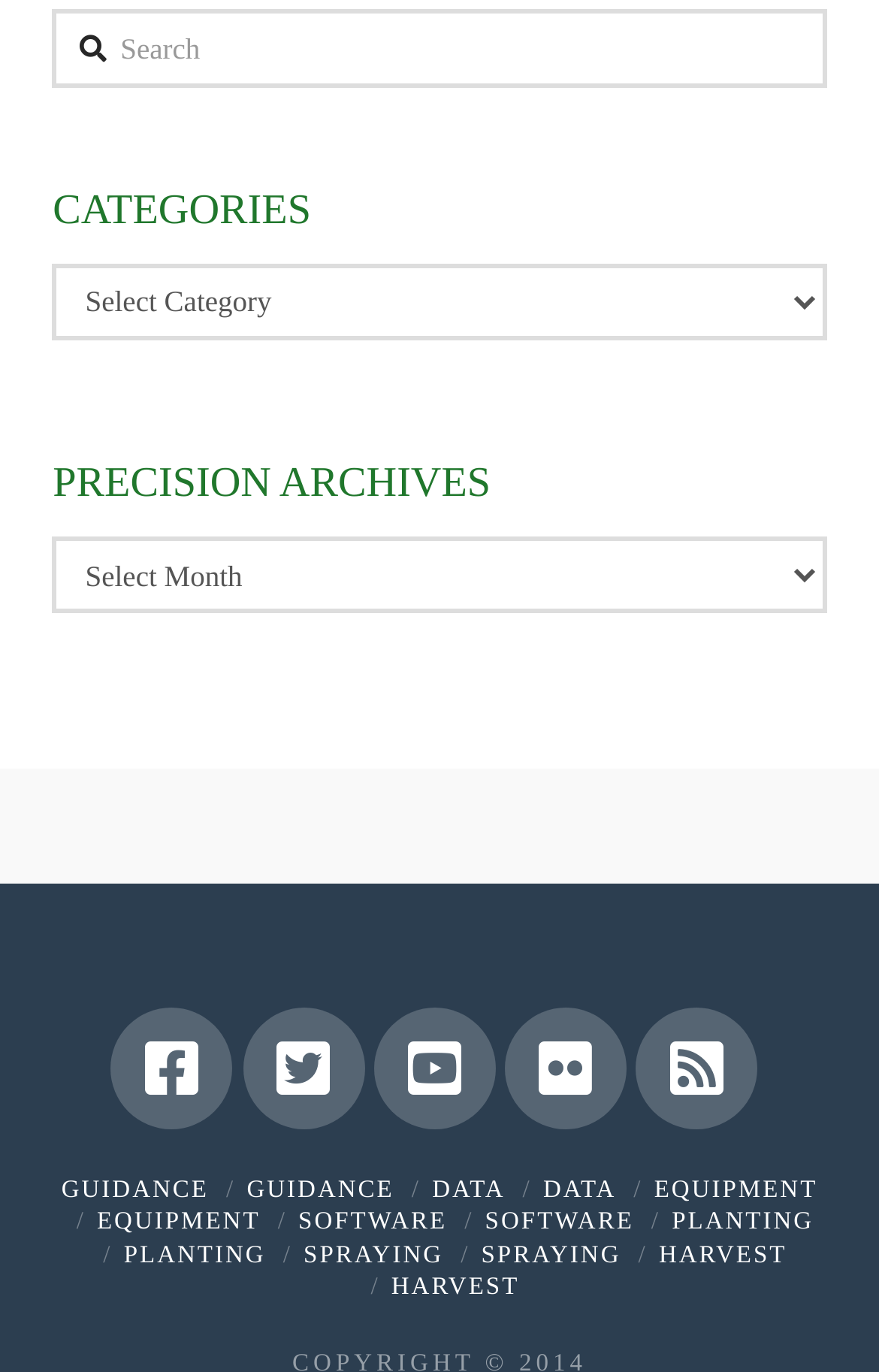Locate the bounding box coordinates of the clickable area to execute the instruction: "Visit Facebook". Provide the coordinates as four float numbers between 0 and 1, represented as [left, top, right, bottom].

[0.126, 0.734, 0.265, 0.823]